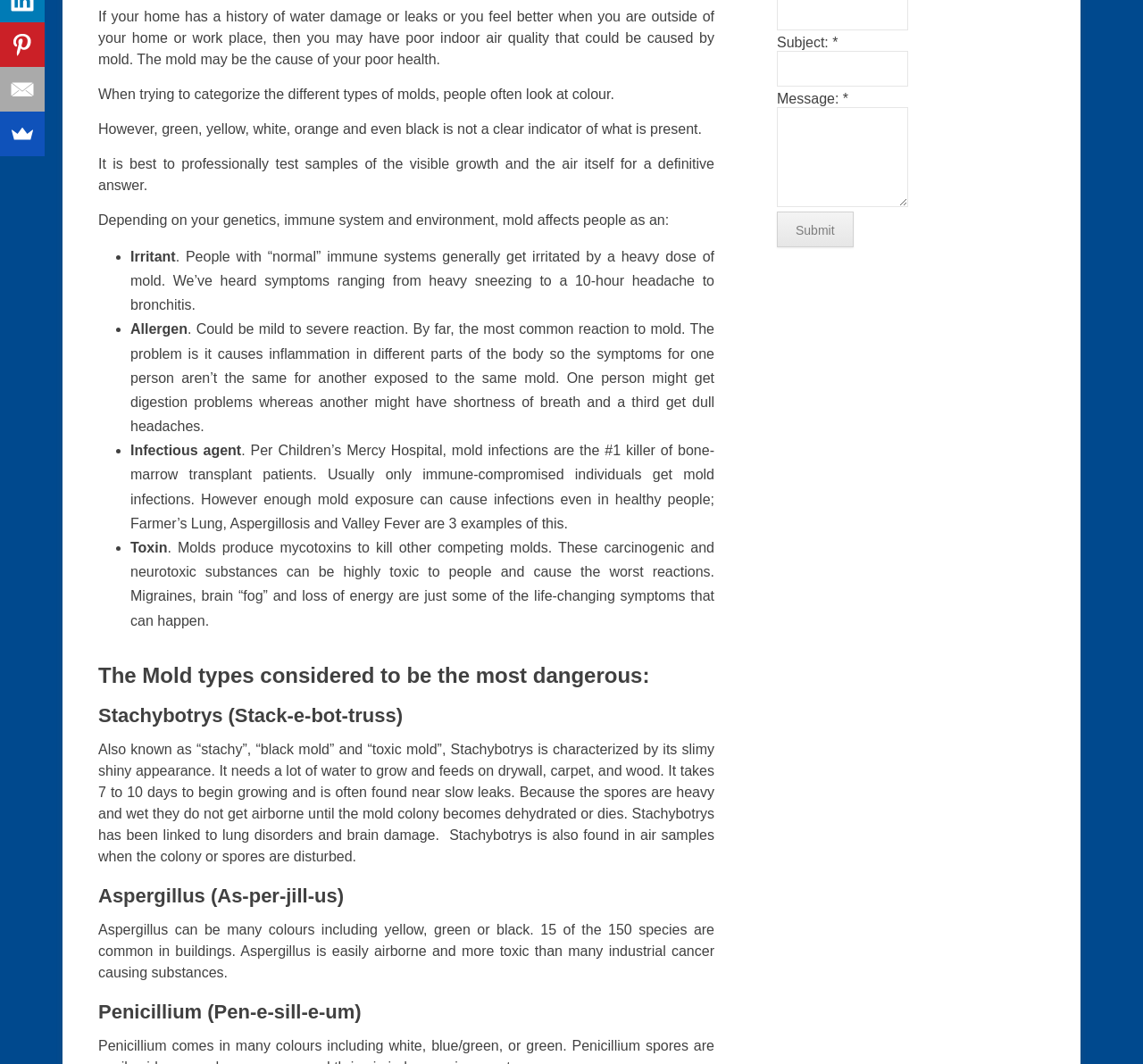Using the webpage screenshot, find the UI element described by parent_node: Shares title="Email". Provide the bounding box coordinates in the format (top-left x, top-left y, bottom-right x, bottom-right y), ensuring all values are floating point numbers between 0 and 1.

[0.0, 0.063, 0.039, 0.105]